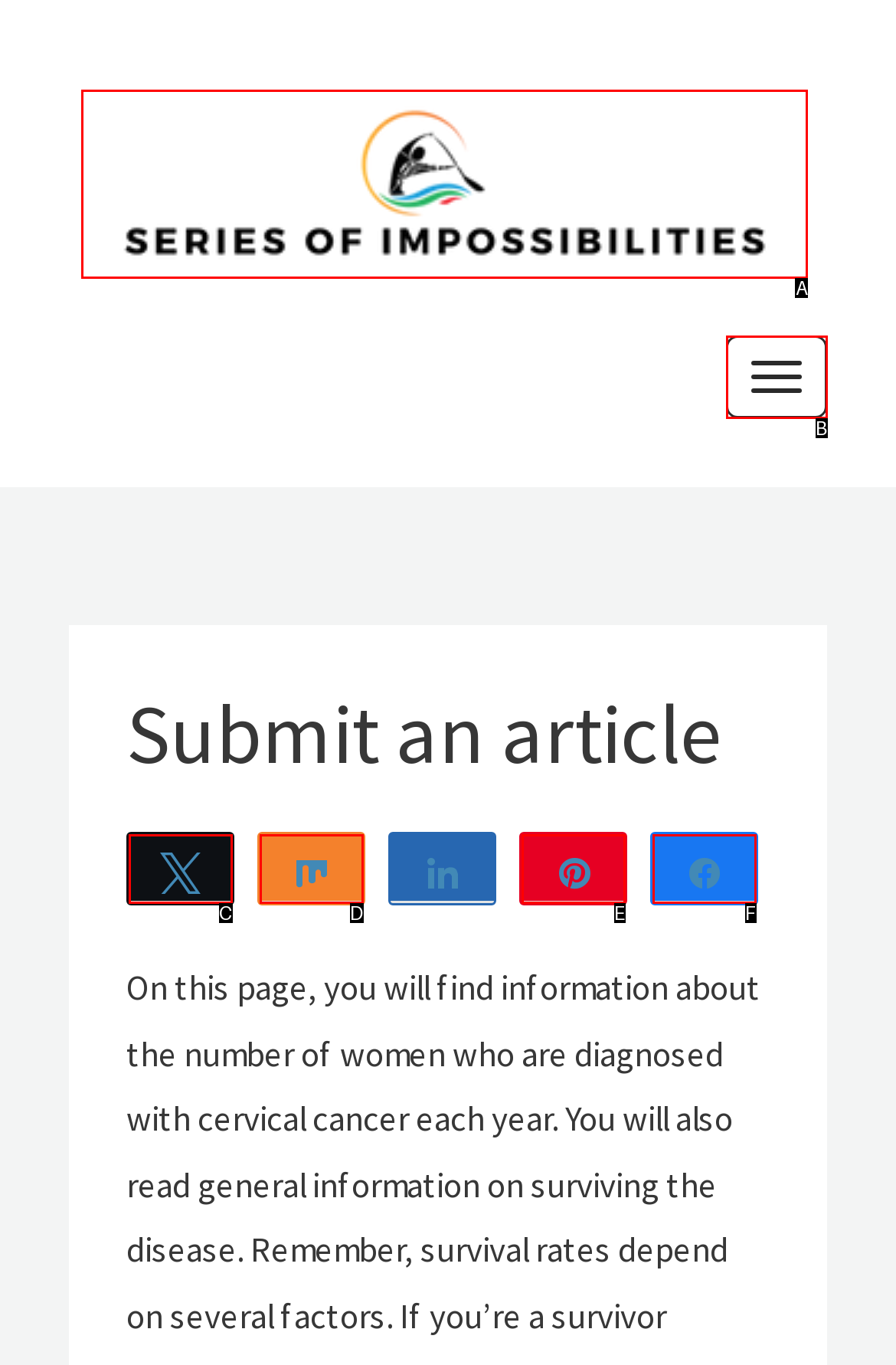Please identify the UI element that matches the description: Toggle navigation
Respond with the letter of the correct option.

B